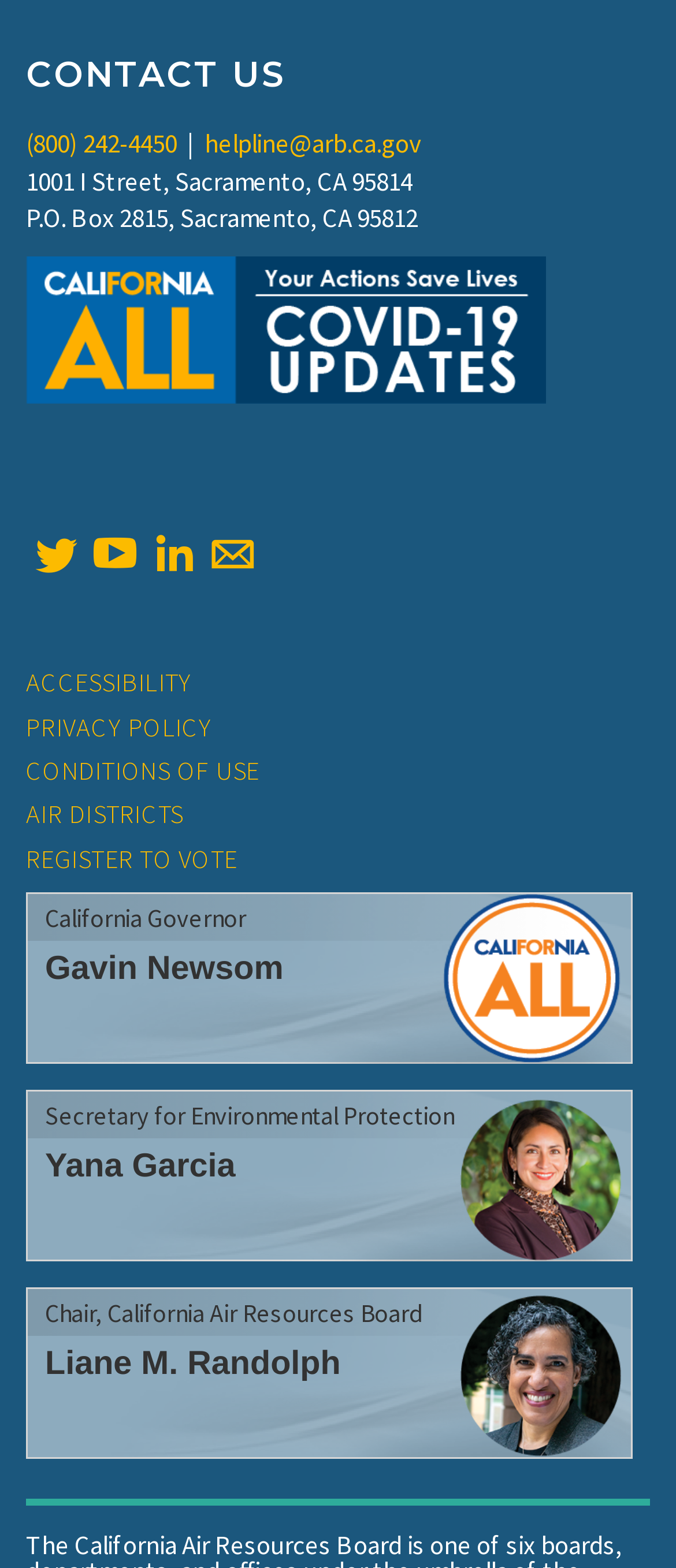Determine the bounding box coordinates for the area that needs to be clicked to fulfill this task: "Call the helpline". The coordinates must be given as four float numbers between 0 and 1, i.e., [left, top, right, bottom].

[0.038, 0.081, 0.262, 0.102]